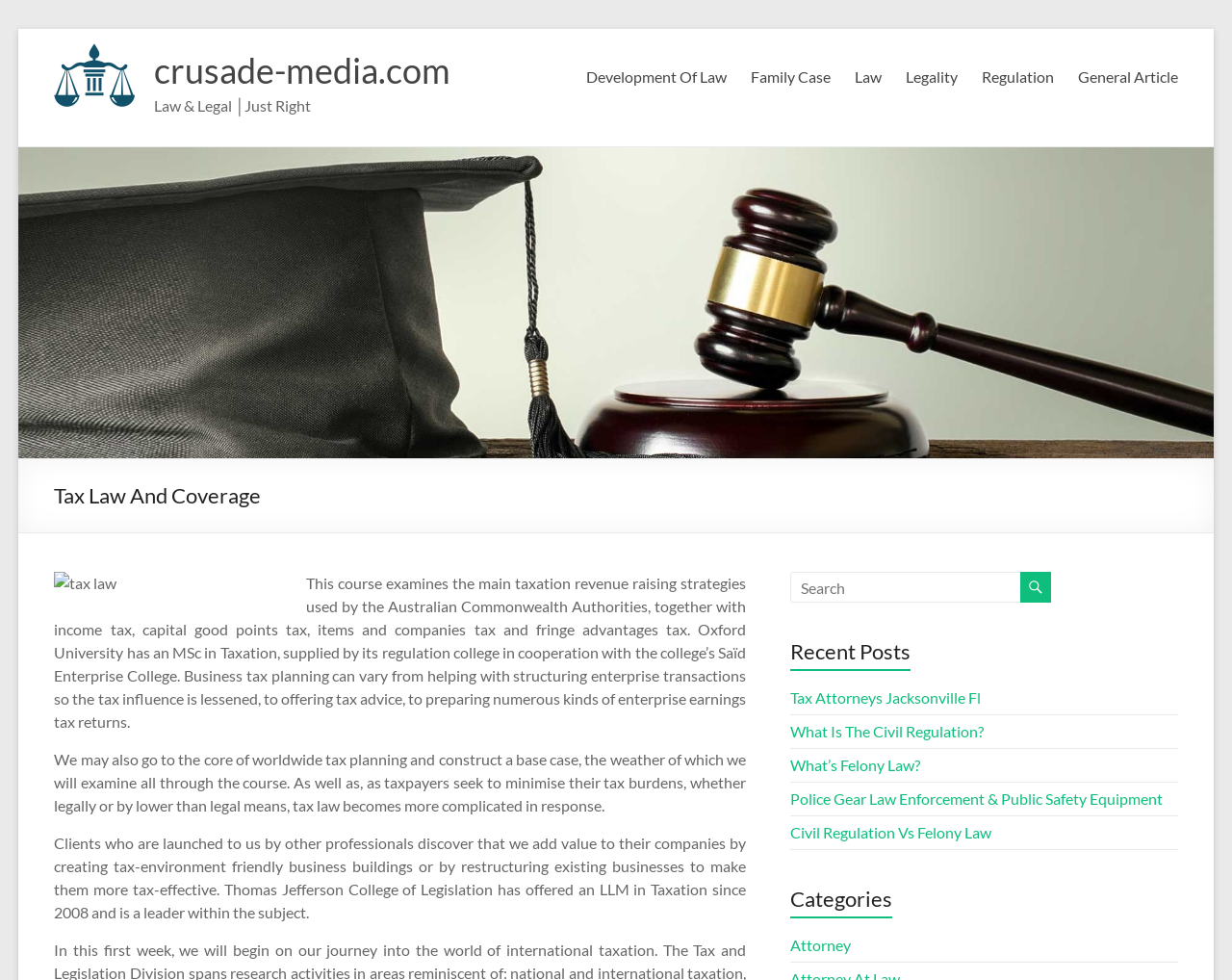Please locate the bounding box coordinates of the element's region that needs to be clicked to follow the instruction: "click on the 'crusade-media.com' link". The bounding box coordinates should be provided as four float numbers between 0 and 1, i.e., [left, top, right, bottom].

[0.044, 0.044, 0.11, 0.063]